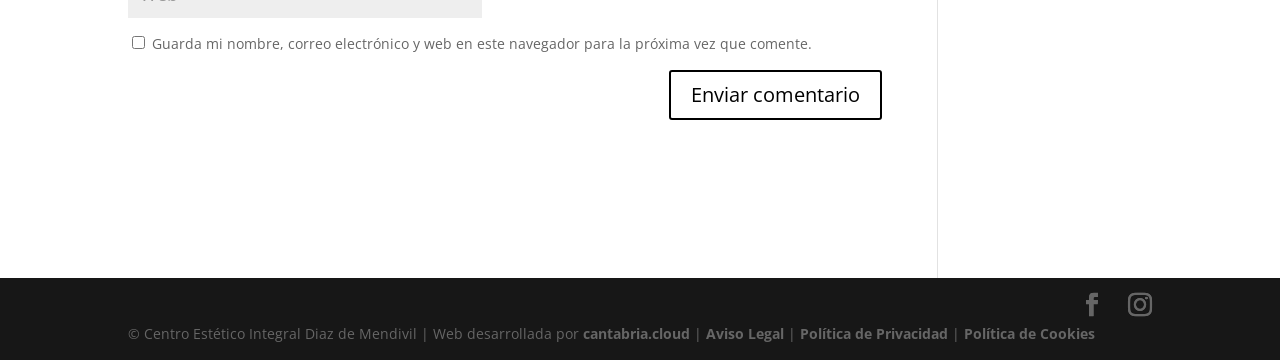Locate the bounding box coordinates of the segment that needs to be clicked to meet this instruction: "Check the checkbox to save your name, email, and website for the next comment".

[0.103, 0.1, 0.113, 0.136]